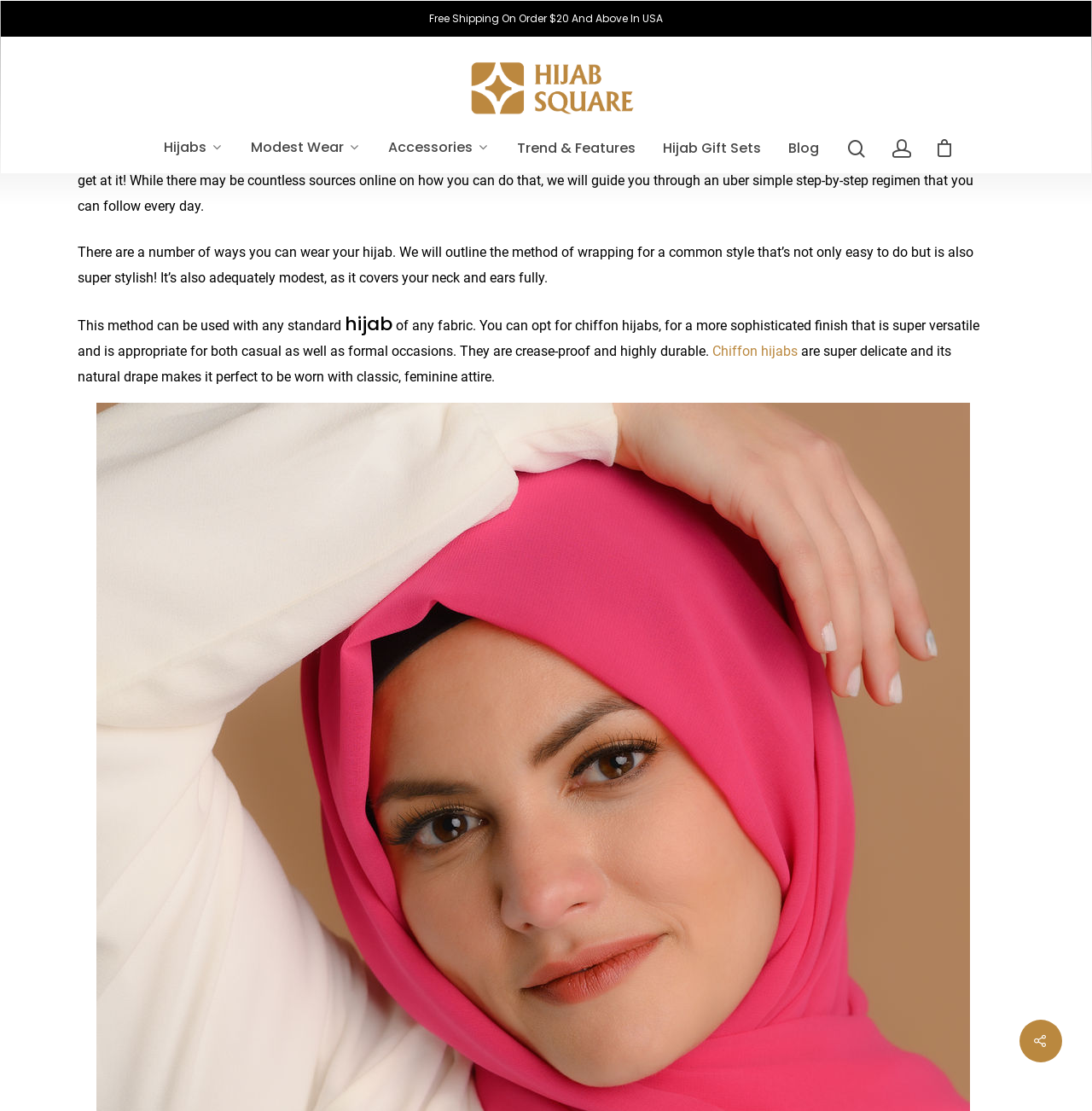Analyze the image and provide a detailed answer to the question: What is the purpose of the search bar?

The search bar is likely intended to allow users to search for specific topics or products within the website, such as different types of hijabs or modest wear.